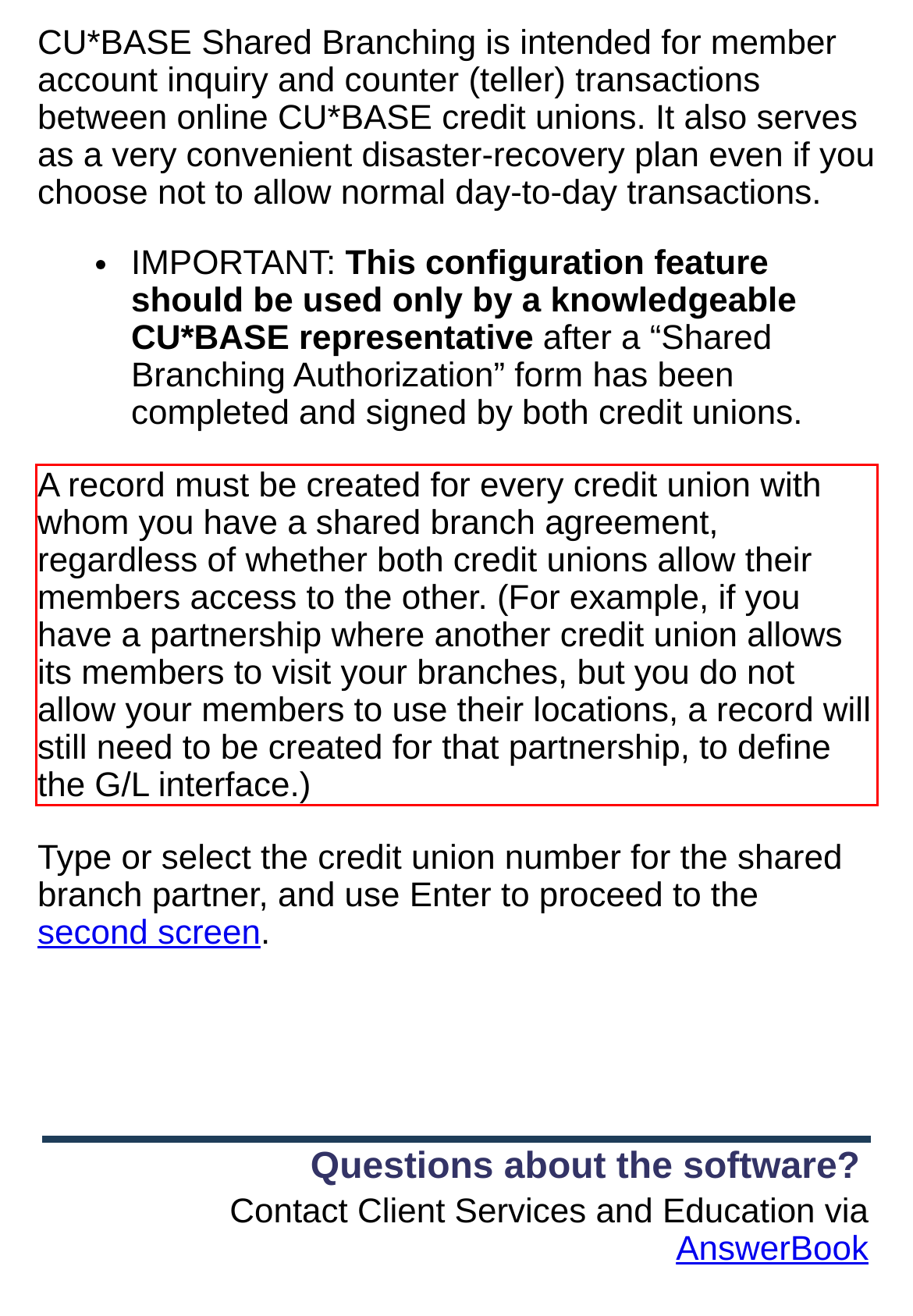There is a screenshot of a webpage with a red bounding box around a UI element. Please use OCR to extract the text within the red bounding box.

A record must be created for every credit union with whom you have a shared branch agreement, regardless of whether both credit unions allow their members access to the other. (For example, if you have a partnership where another credit union allows its members to visit your branches, but you do not allow your members to use their locations, a record will still need to be created for that partnership, to define the G/L interface.)